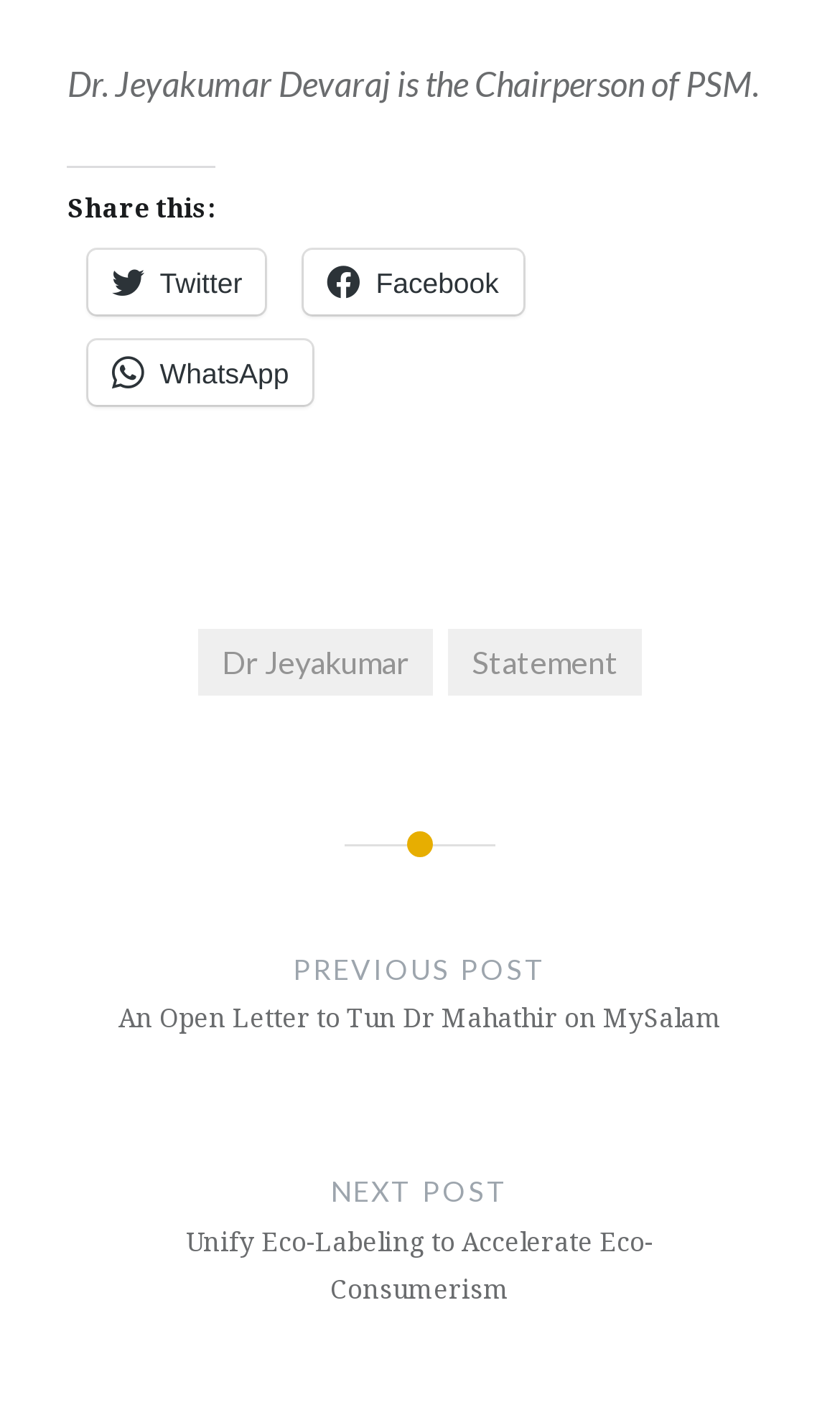Identify the bounding box coordinates for the UI element that matches this description: "2 years ago".

None